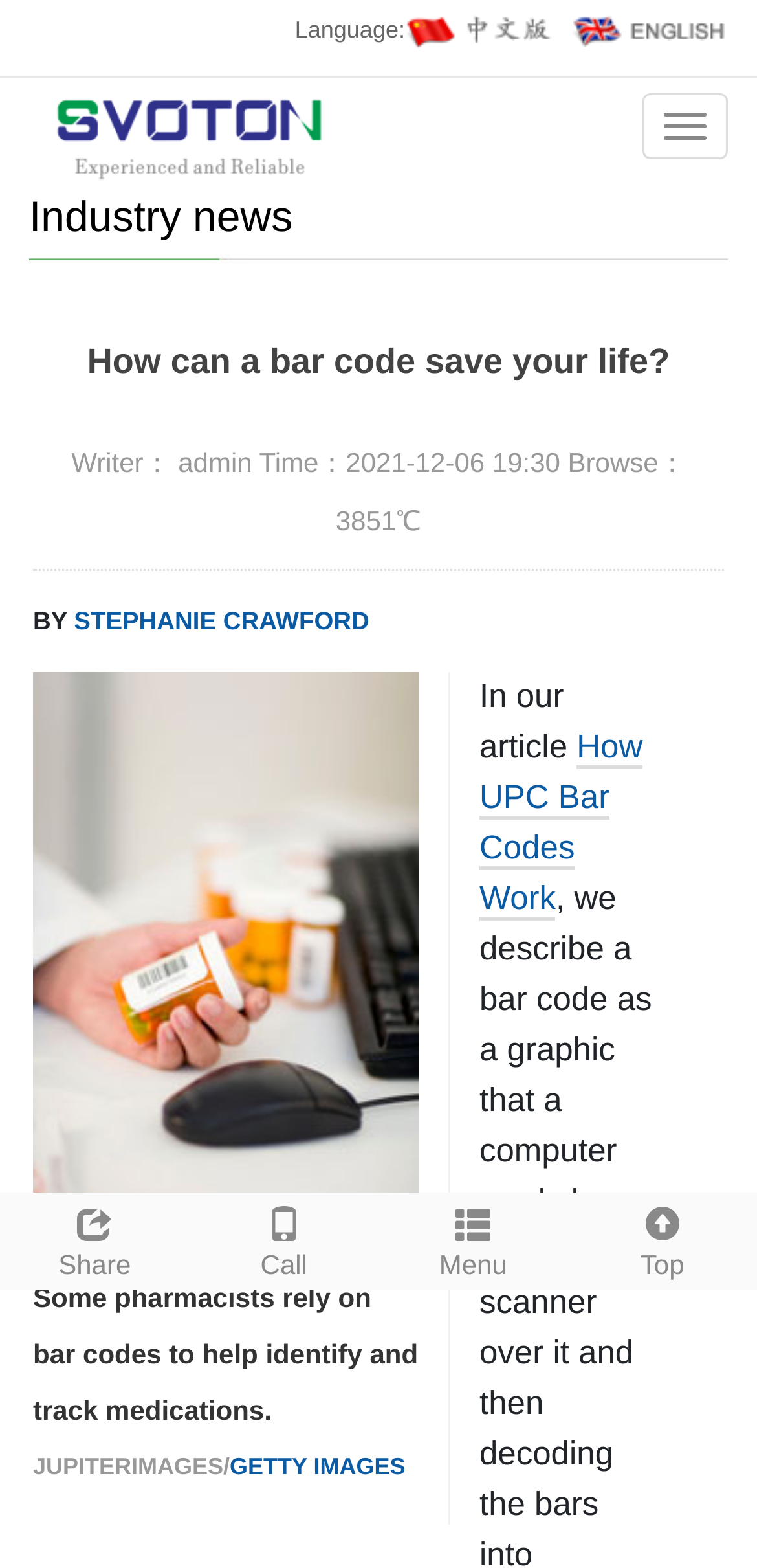Who is the author of the article?
Look at the image and answer the question using a single word or phrase.

STEPHANIE CRAWFORD